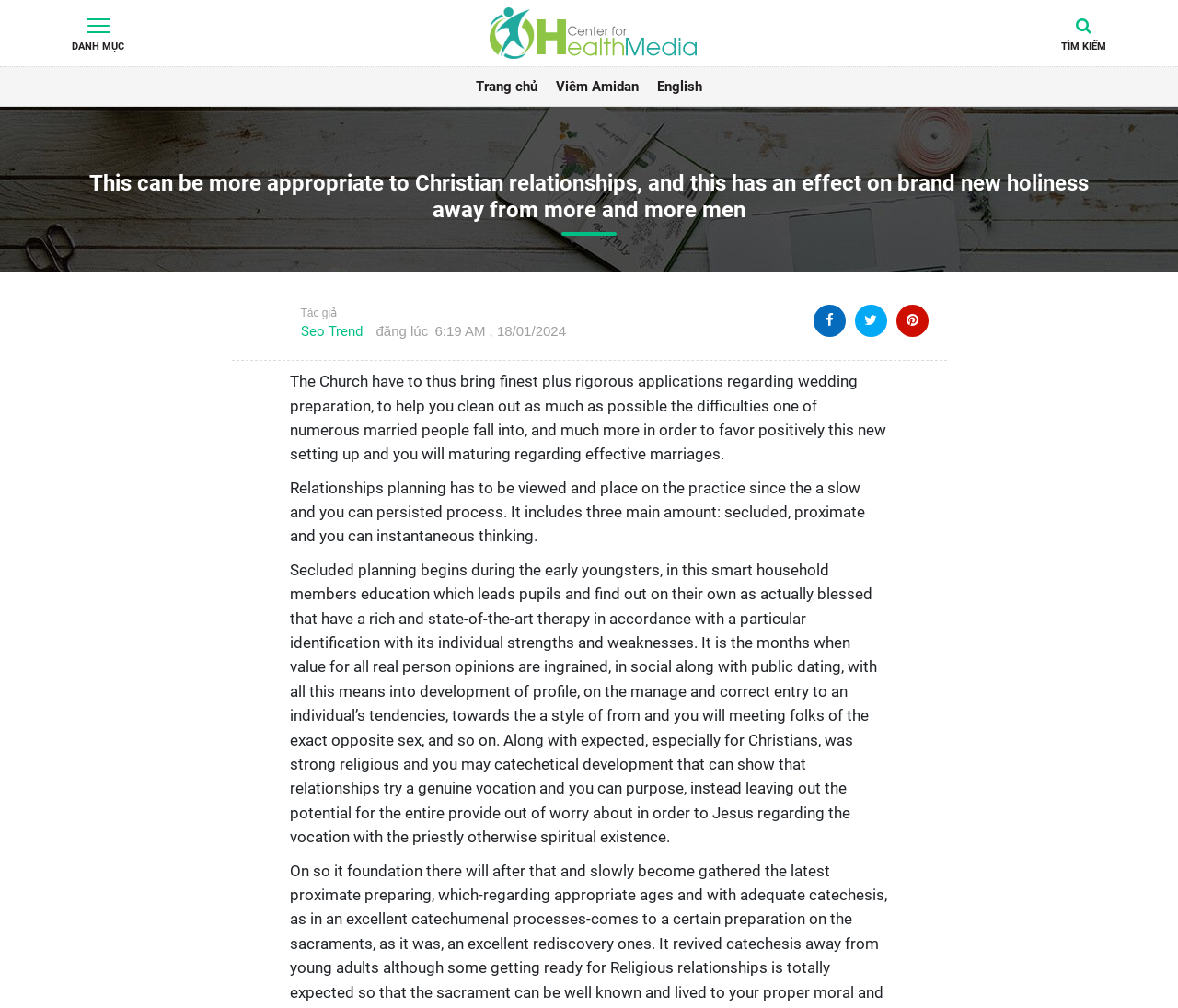Answer the question using only a single word or phrase: 
What is the purpose of relationships planning?

To favor positively the setting up and maturing of effective marriages